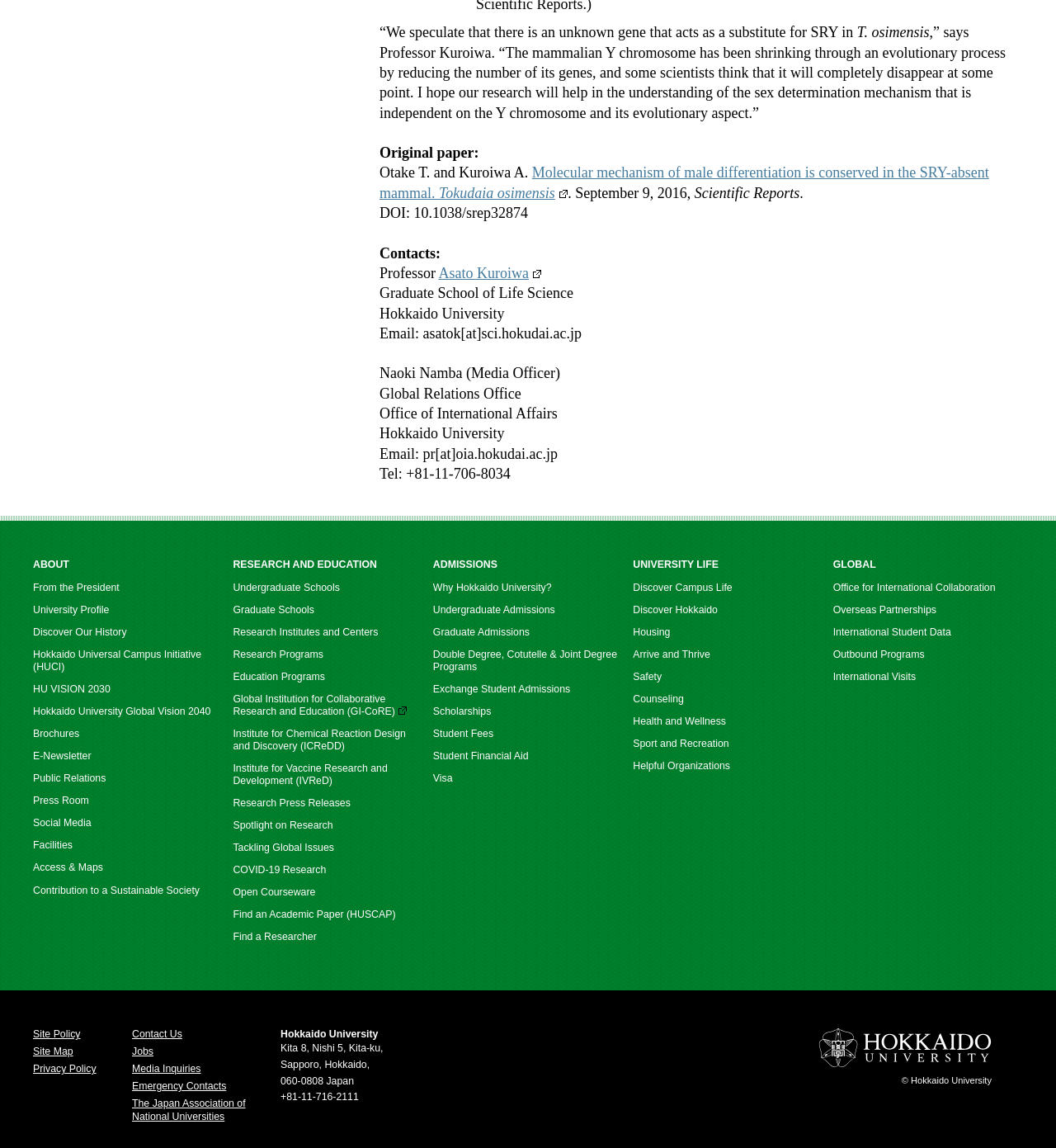What is the contact information provided for Professor Kuroiwa?
From the screenshot, provide a brief answer in one word or phrase.

Email: asatok@sci.hokudai.ac.jp